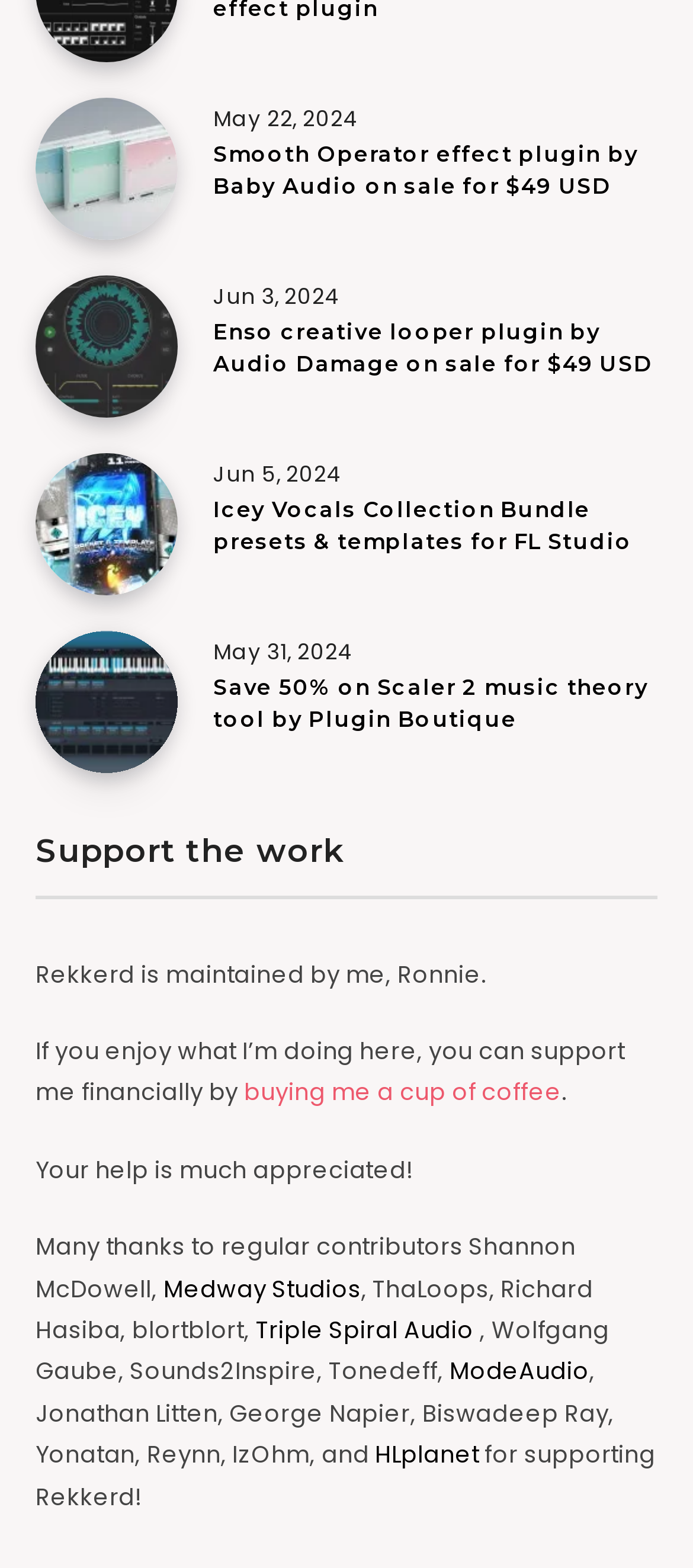Locate the bounding box coordinates of the clickable element to fulfill the following instruction: "Click on the link to buy Smooth Operator effect plugin". Provide the coordinates as four float numbers between 0 and 1 in the format [left, top, right, bottom].

[0.308, 0.09, 0.921, 0.132]